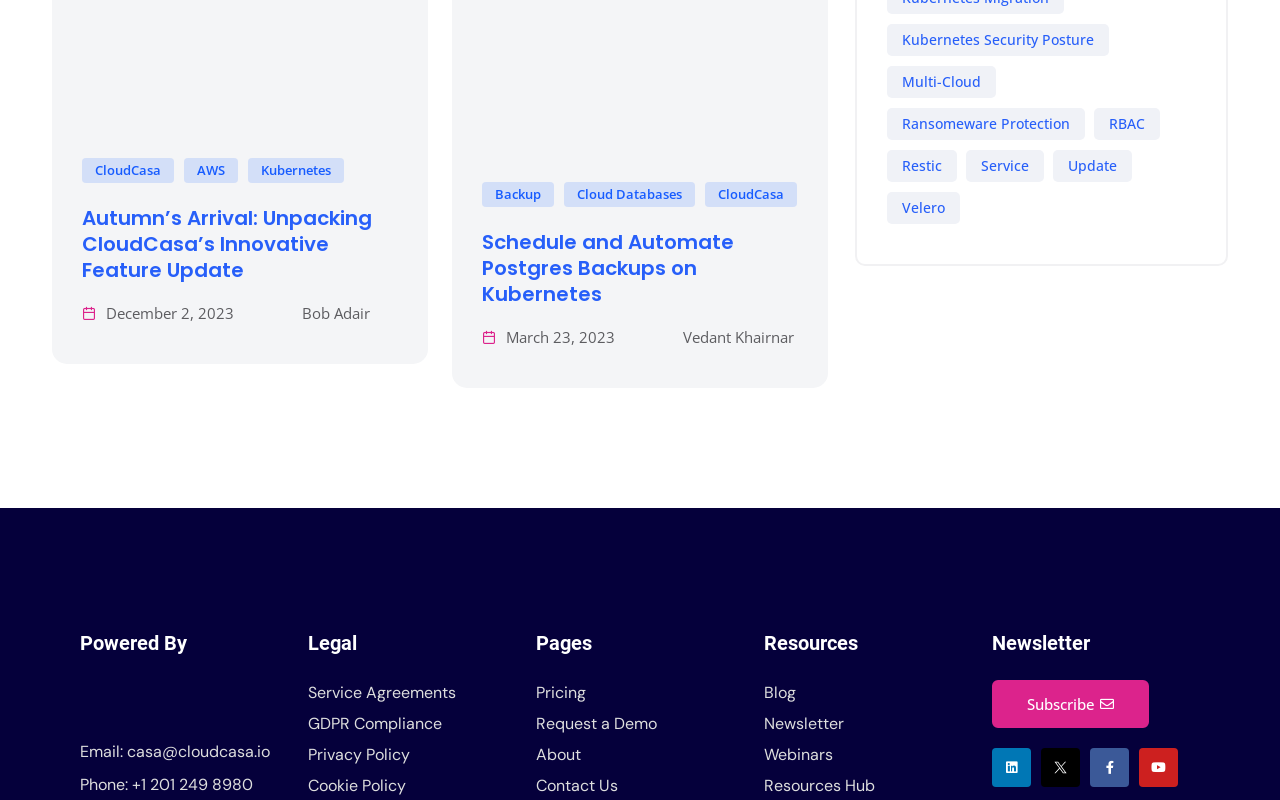Please specify the bounding box coordinates of the clickable region necessary for completing the following instruction: "Subscribe to the newsletter". The coordinates must consist of four float numbers between 0 and 1, i.e., [left, top, right, bottom].

[0.775, 0.85, 0.898, 0.91]